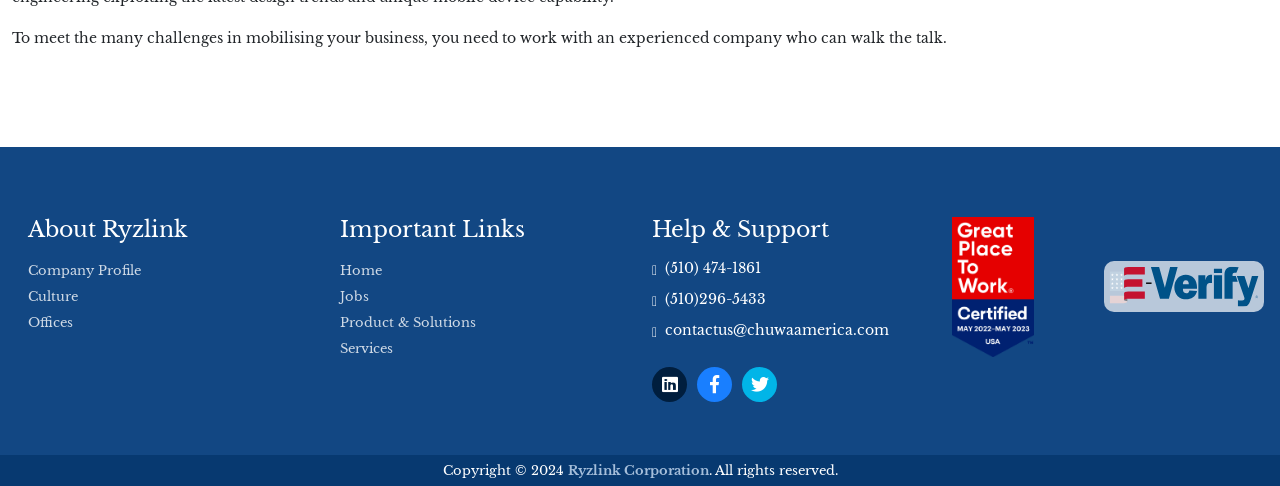Bounding box coordinates are given in the format (top-left x, top-left y, bottom-right x, bottom-right y). All values should be floating point numbers between 0 and 1. Provide the bounding box coordinate for the UI element described as: Home

[0.266, 0.531, 0.491, 0.584]